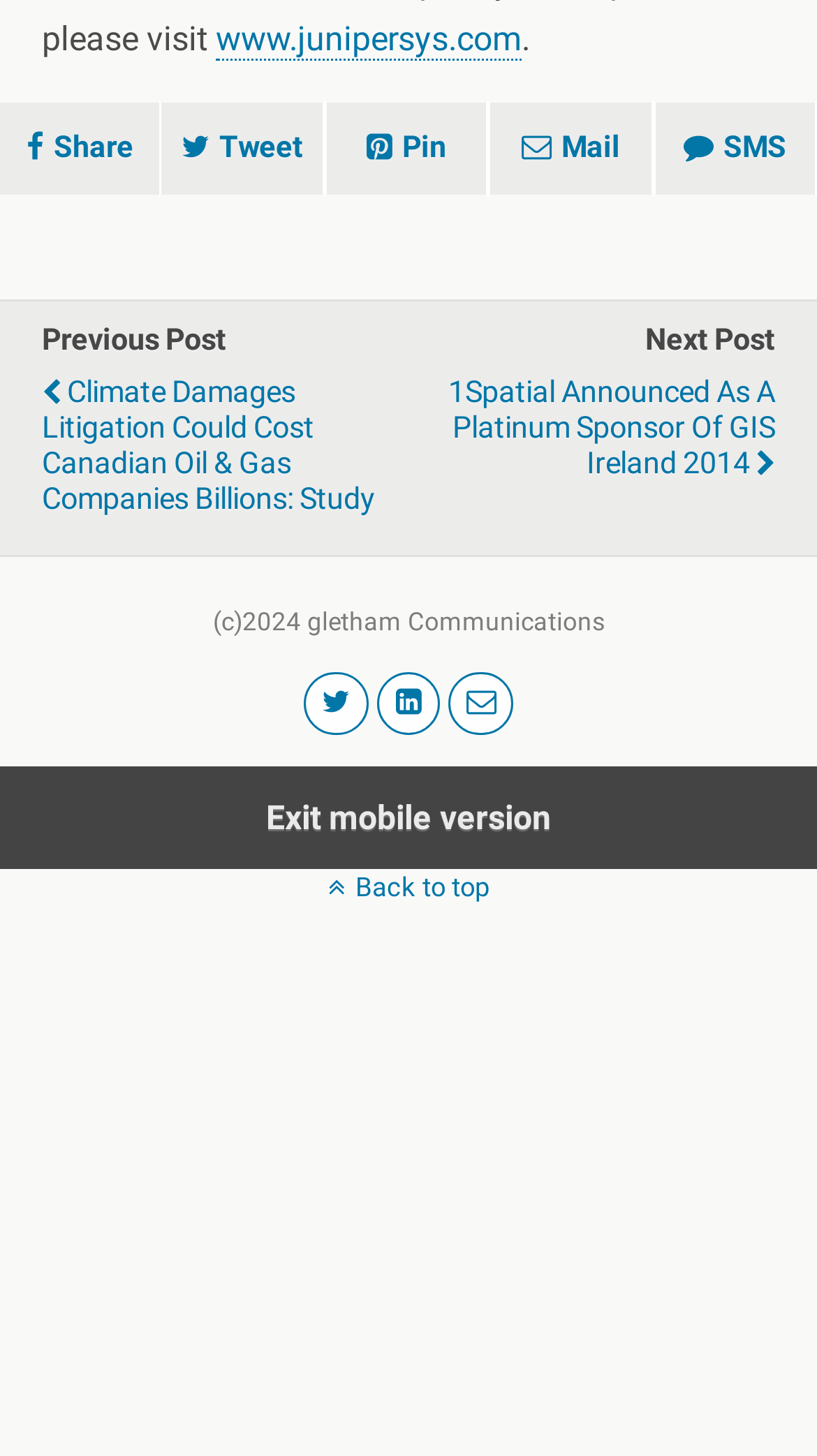Is there an option to exit the mobile version?
Based on the visual information, provide a detailed and comprehensive answer.

I found a link at the bottom of the webpage that says 'Exit mobile version', so yes, there is an option to exit the mobile version.